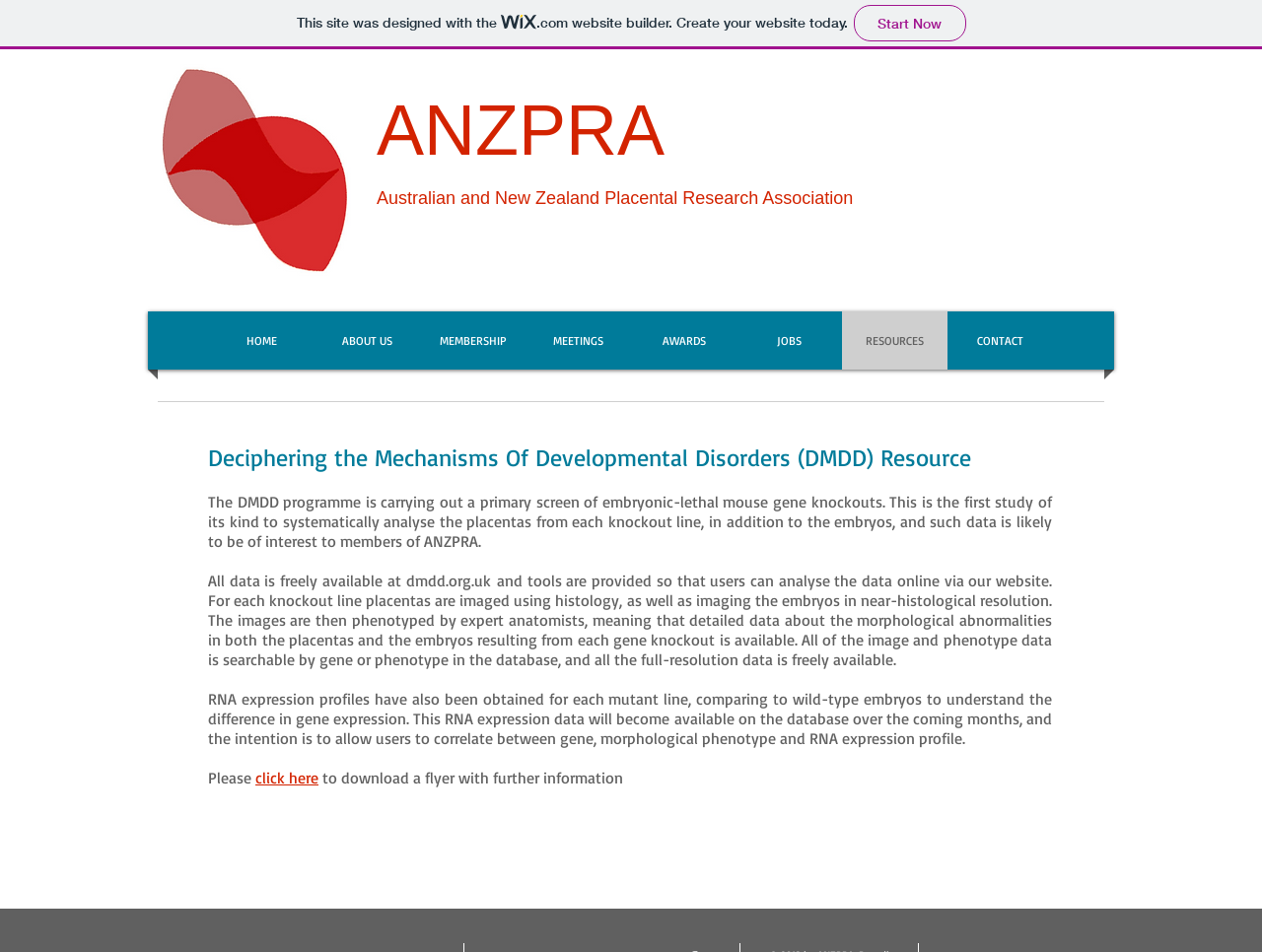What type of data will be available on the database in the coming months?
Based on the screenshot, answer the question with a single word or phrase.

RNA expression data